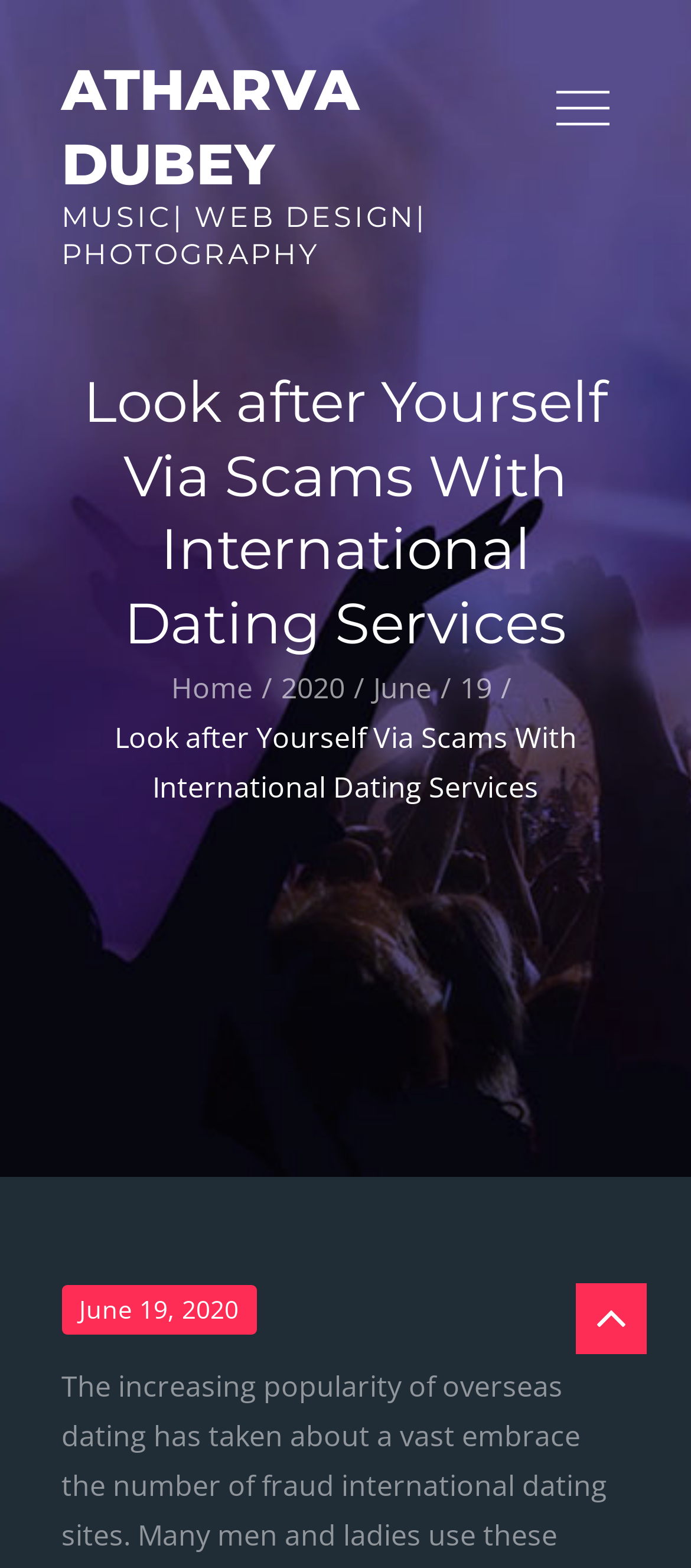What is the date of the post?
Please answer the question with as much detail and depth as you can.

I found the date of the post by looking at the link 'June 19, 2020' which is located below the static text 'Posted on'.